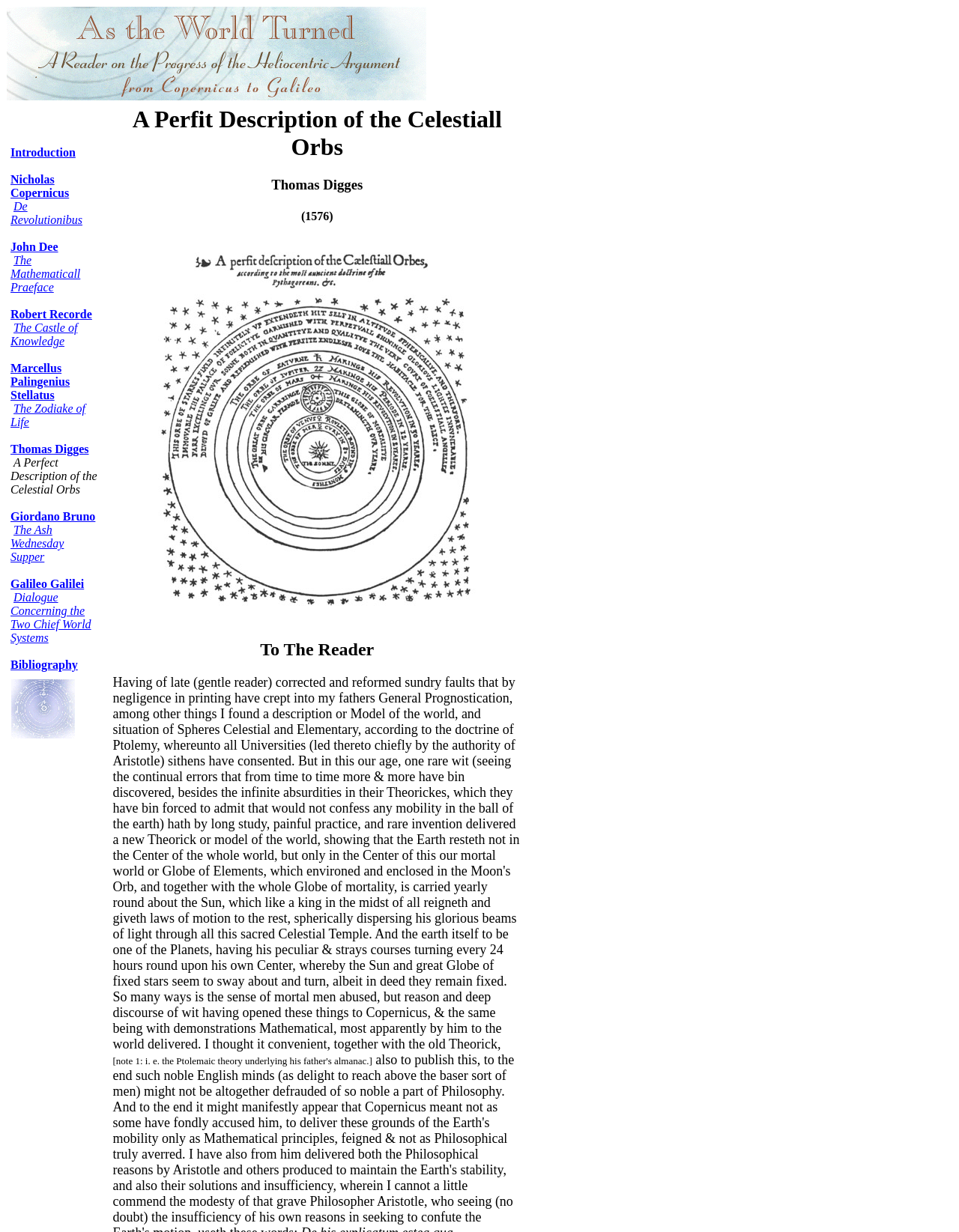Show me the bounding box coordinates of the clickable region to achieve the task as per the instruction: "Learn about The Mathematicall Praeface".

[0.011, 0.206, 0.084, 0.238]